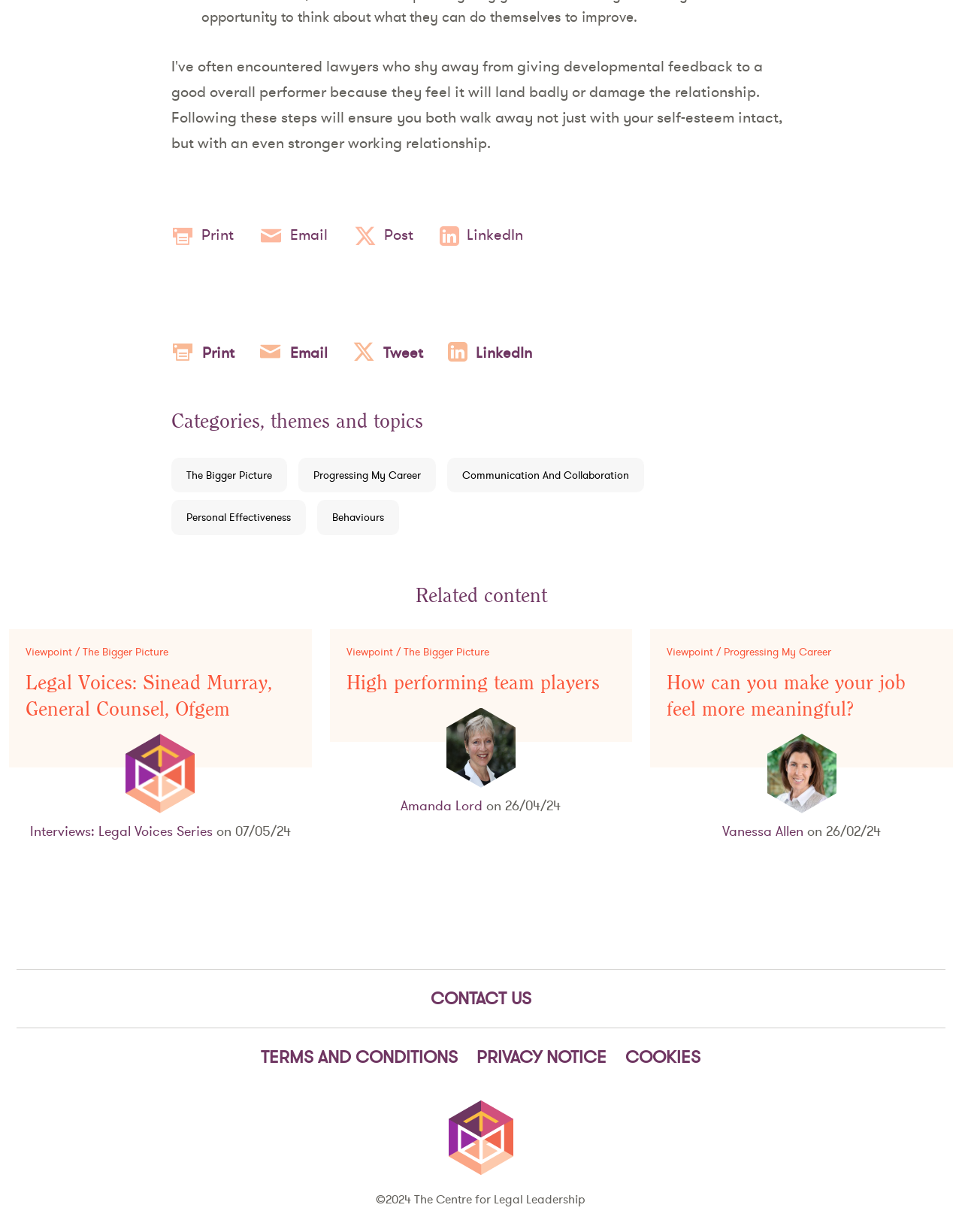How many social media links are there?
Look at the screenshot and give a one-word or phrase answer.

4